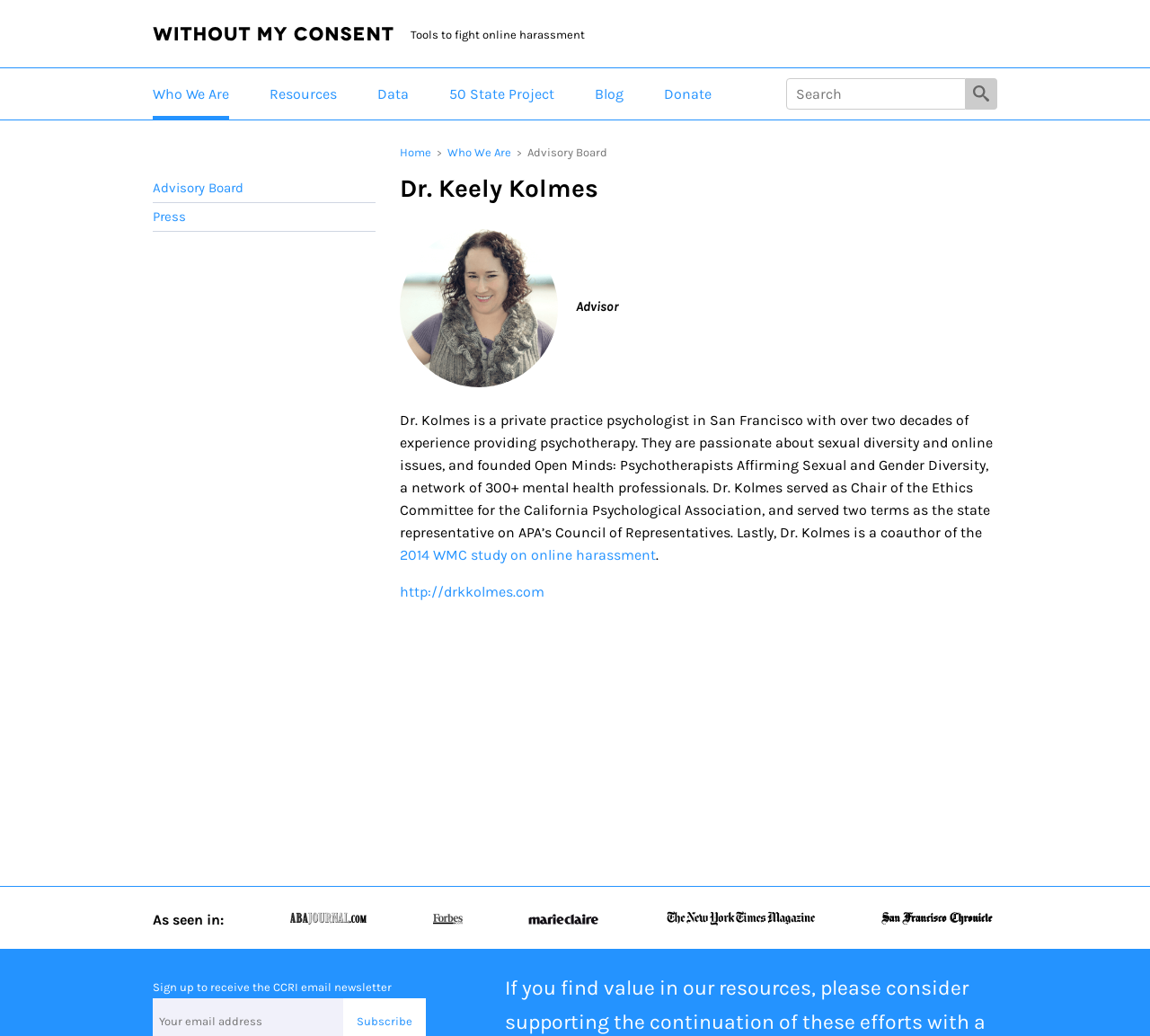Using the details in the image, give a detailed response to the question below:
What is the topic of the resources provided on this webpage?

I found the answer by looking at the static text element with the text 'Tools to fight online harassment'. This suggests that the resources provided on this webpage are related to fighting online harassment.